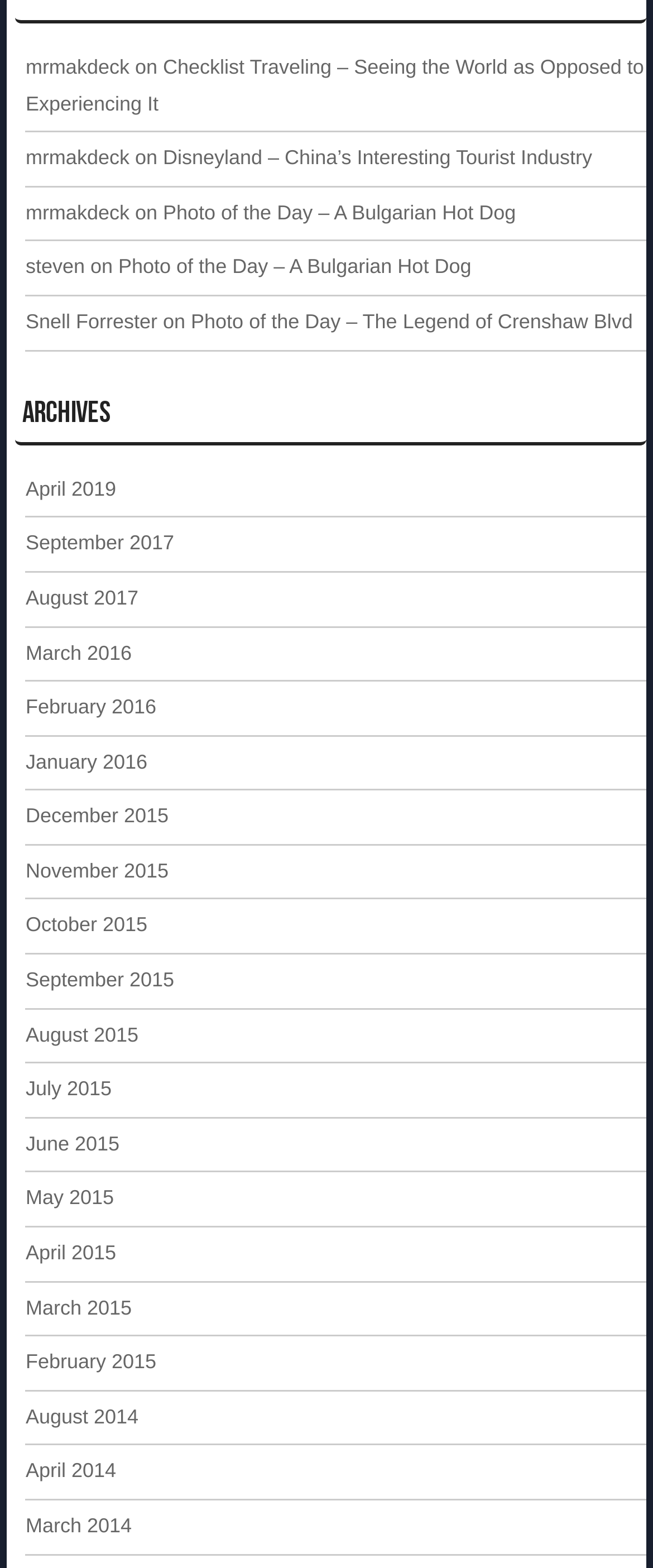Refer to the image and provide a thorough answer to this question:
How many links are there under 'Archives'?

I counted the number of links under the 'Archives' heading, starting from 'April 2019' to 'March 2014', and found a total of 21 links.